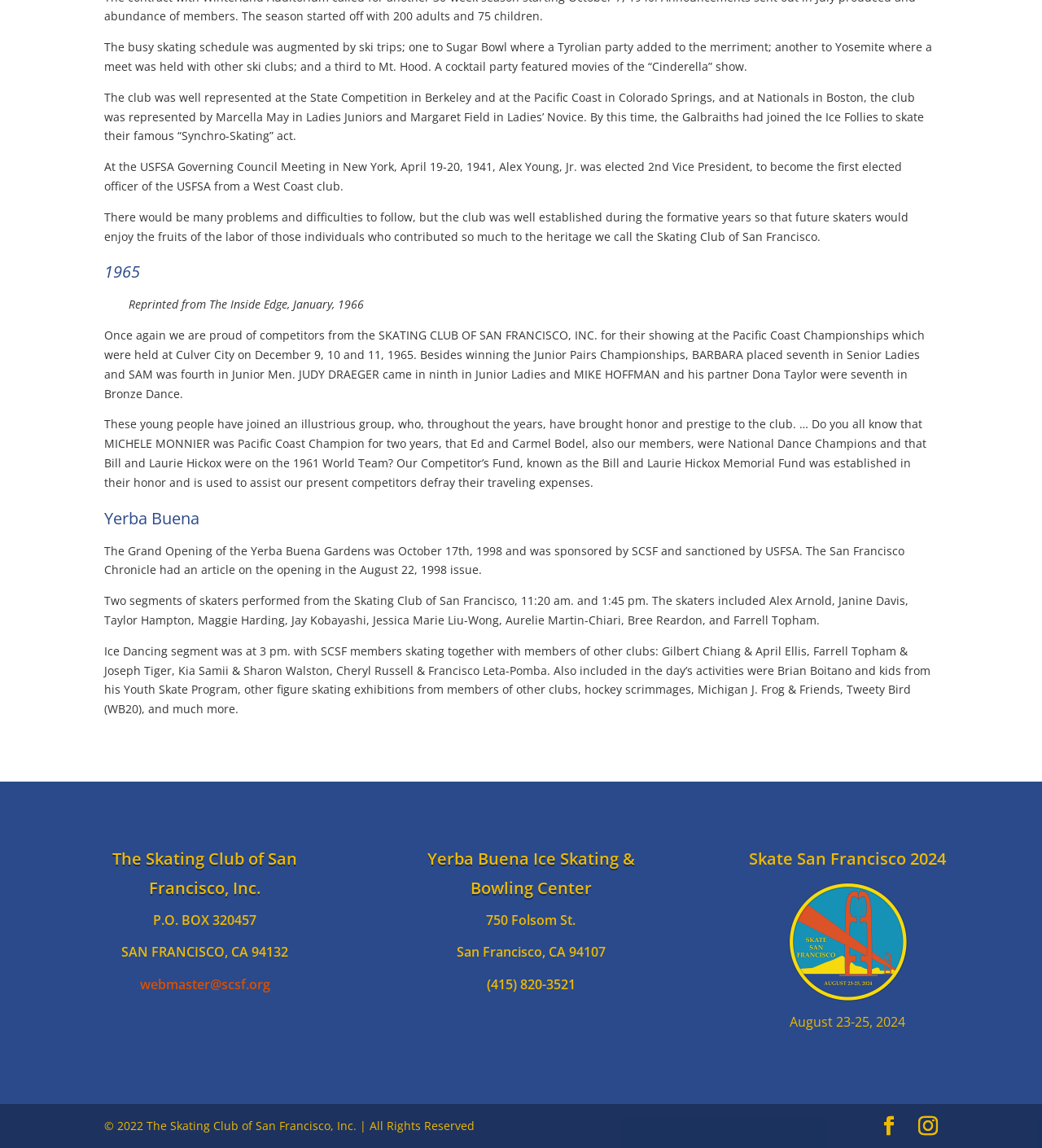What is the name of the skating club?
Please ensure your answer is as detailed and informative as possible.

I found the answer by looking at the heading 'The Skating Club of San Francisco, Inc.' which is located at the bottom of the webpage.